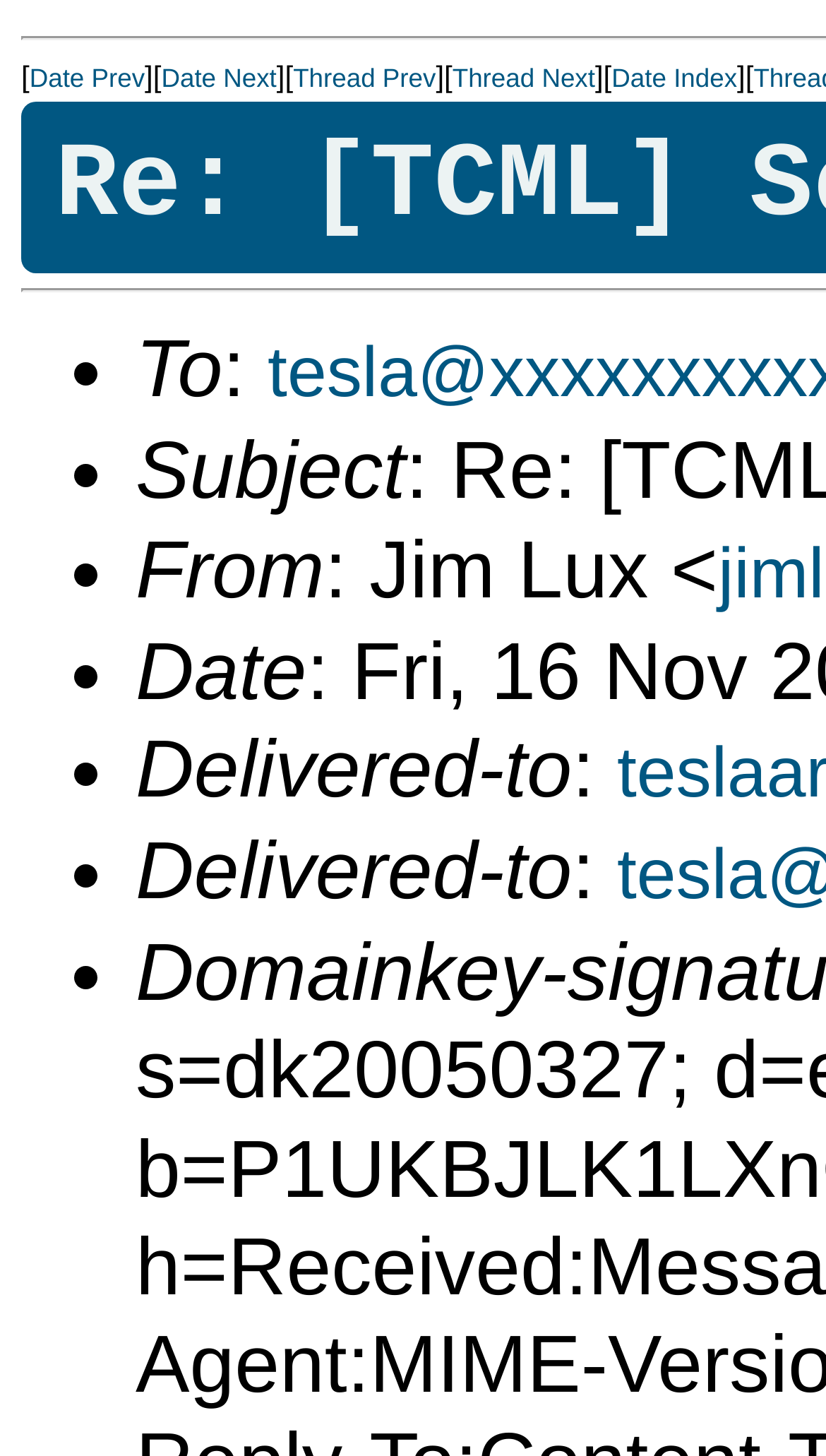Please answer the following question using a single word or phrase: 
What is the format of the date?

Not specified